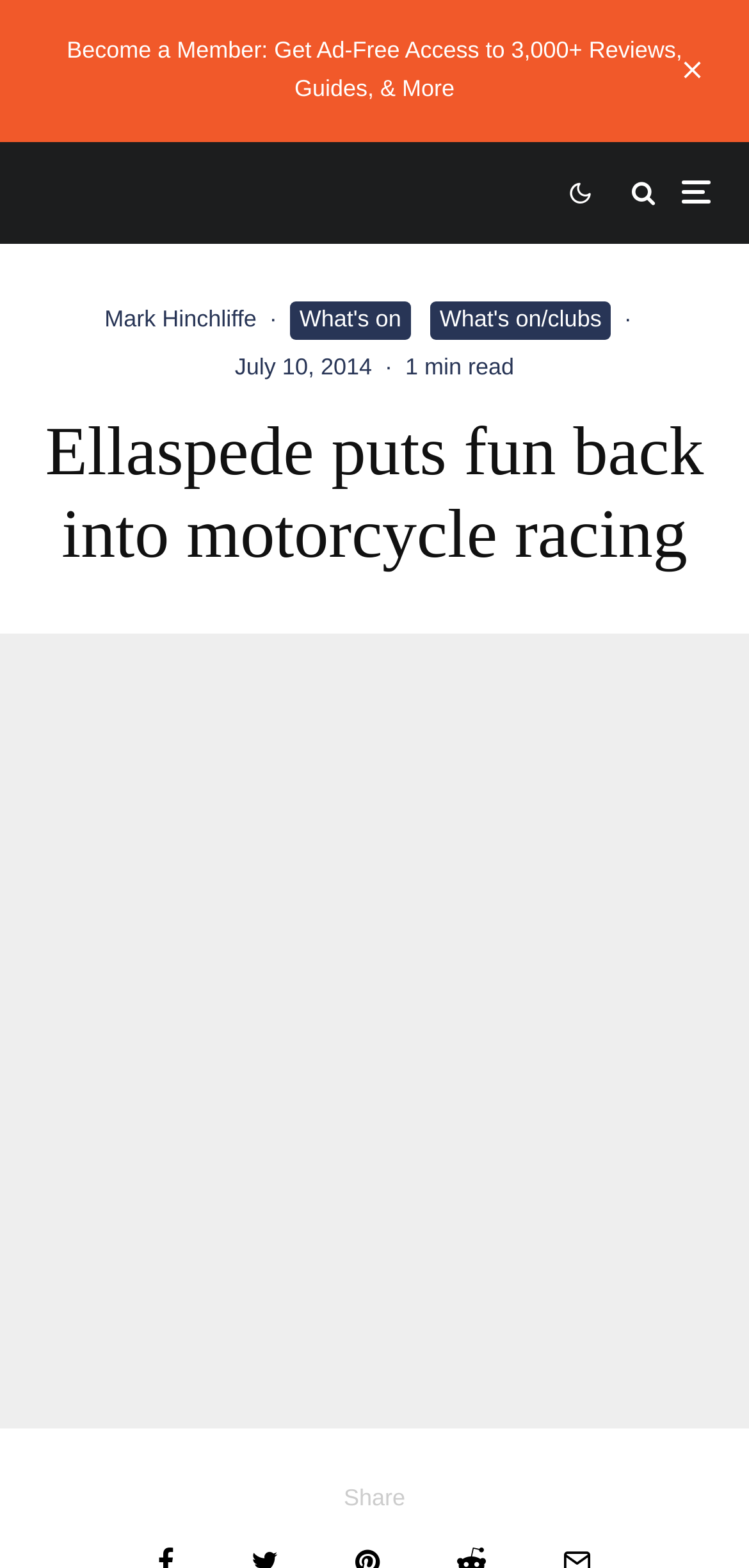Answer the question in one word or a short phrase:
When was the article published?

July 10, 2014